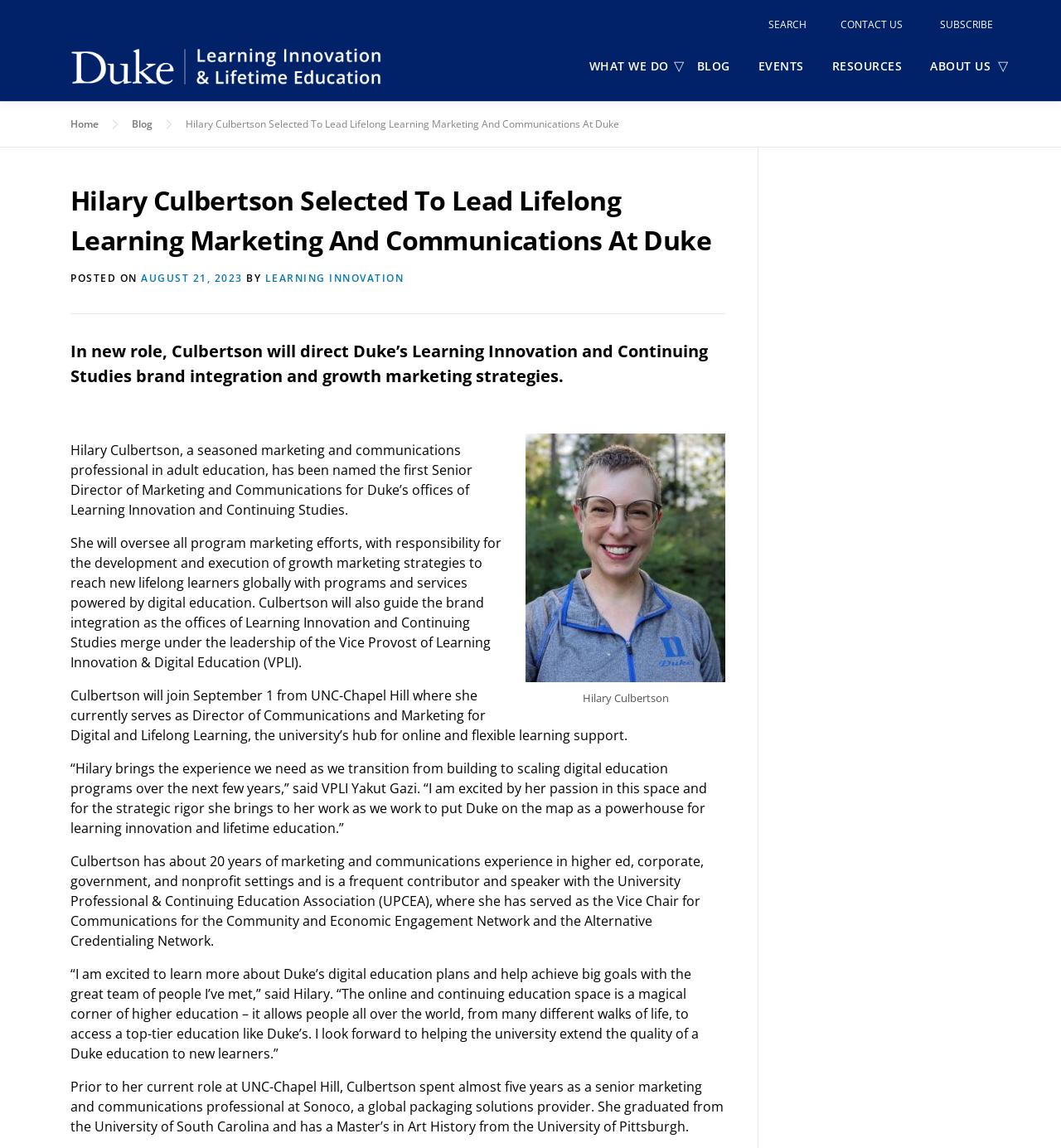Give a one-word or short phrase answer to the question: 
What is Hilary Culbertson's new role at Duke?

Senior Director of Marketing and Communications